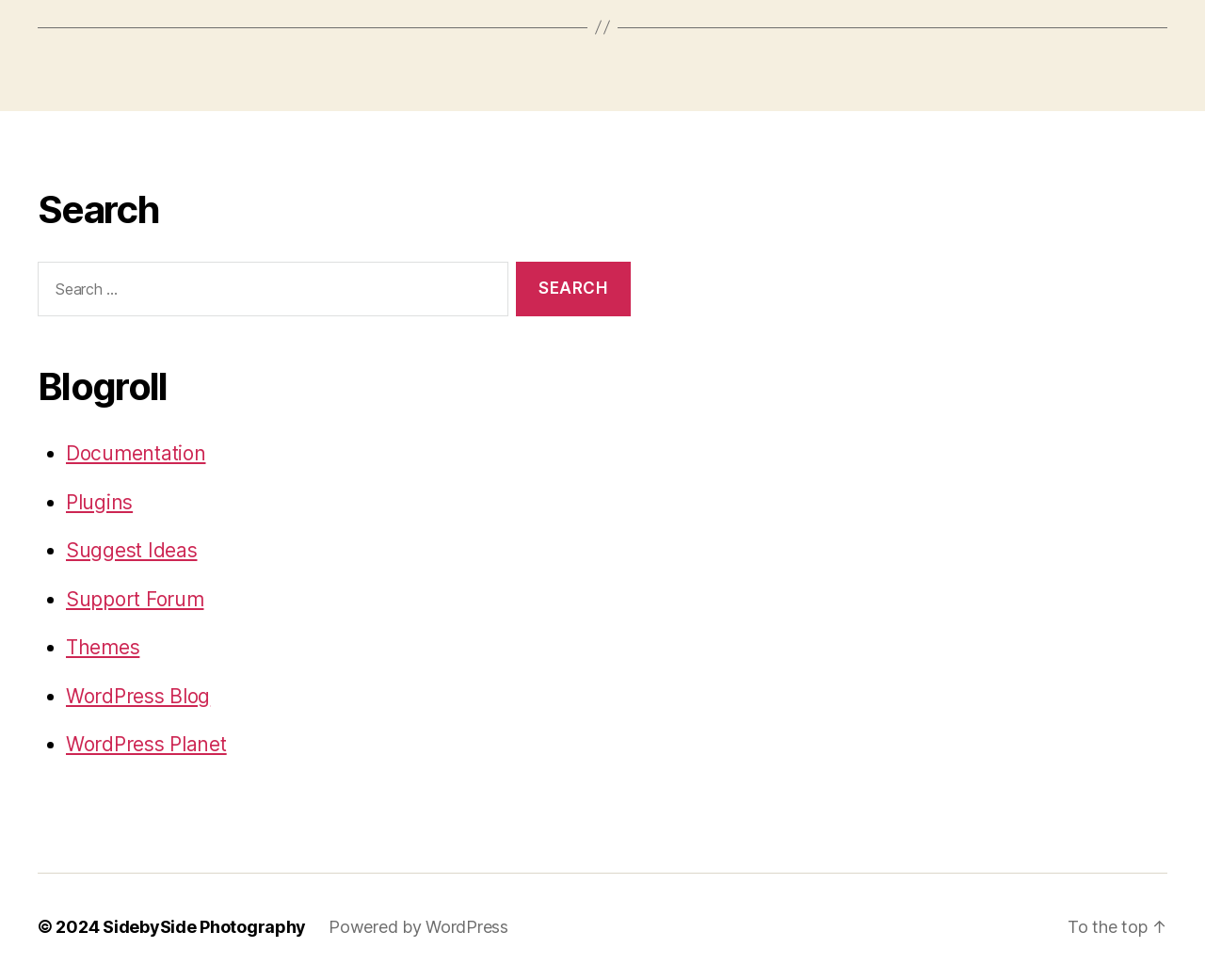Identify the bounding box coordinates of the element that should be clicked to fulfill this task: "Click the Search button". The coordinates should be provided as four float numbers between 0 and 1, i.e., [left, top, right, bottom].

[0.428, 0.267, 0.523, 0.323]